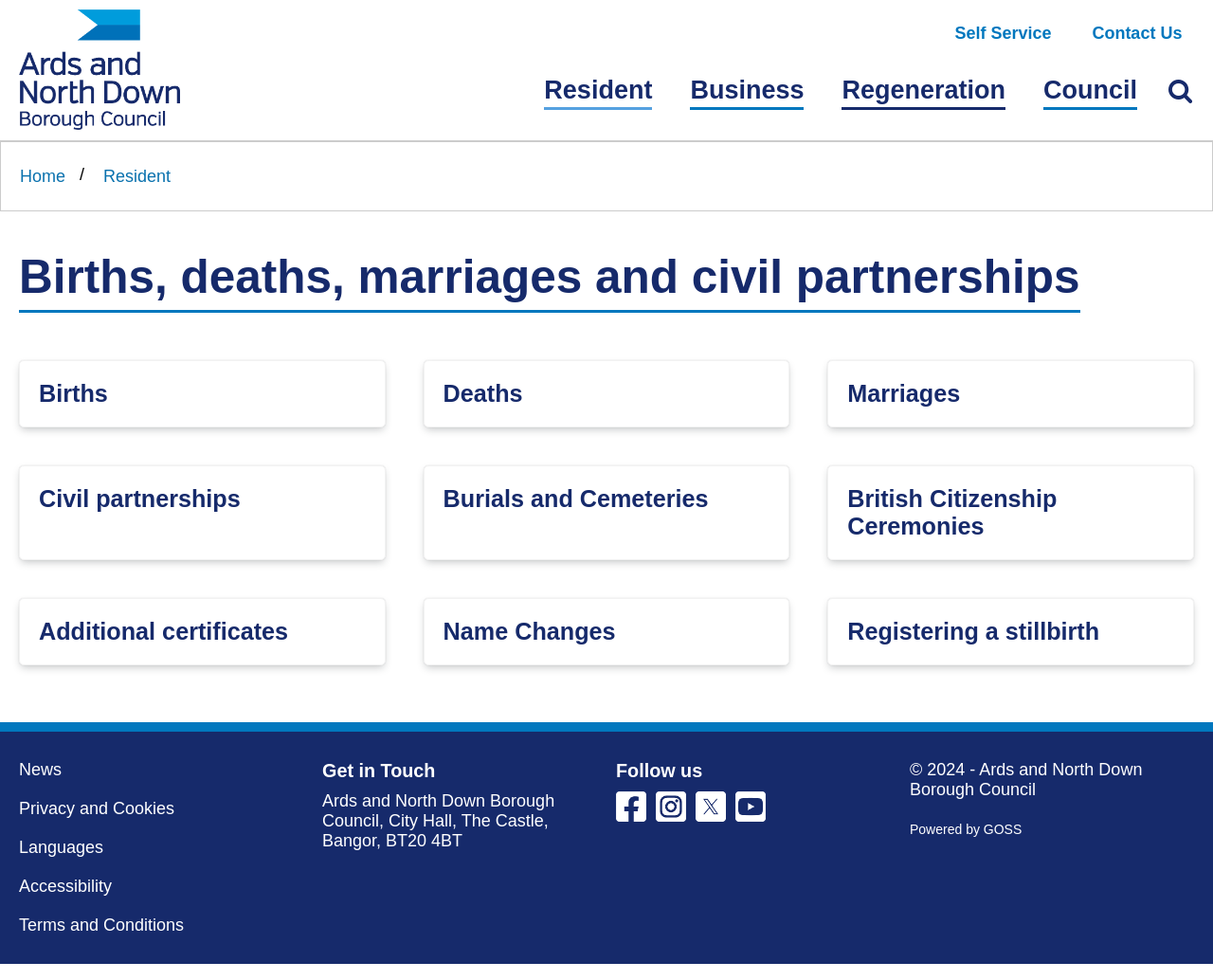Determine the bounding box coordinates of the region to click in order to accomplish the following instruction: "Follow Ards and North Down Borough Council on Facebook". Provide the coordinates as four float numbers between 0 and 1, specifically [left, top, right, bottom].

[0.508, 0.807, 0.533, 0.838]